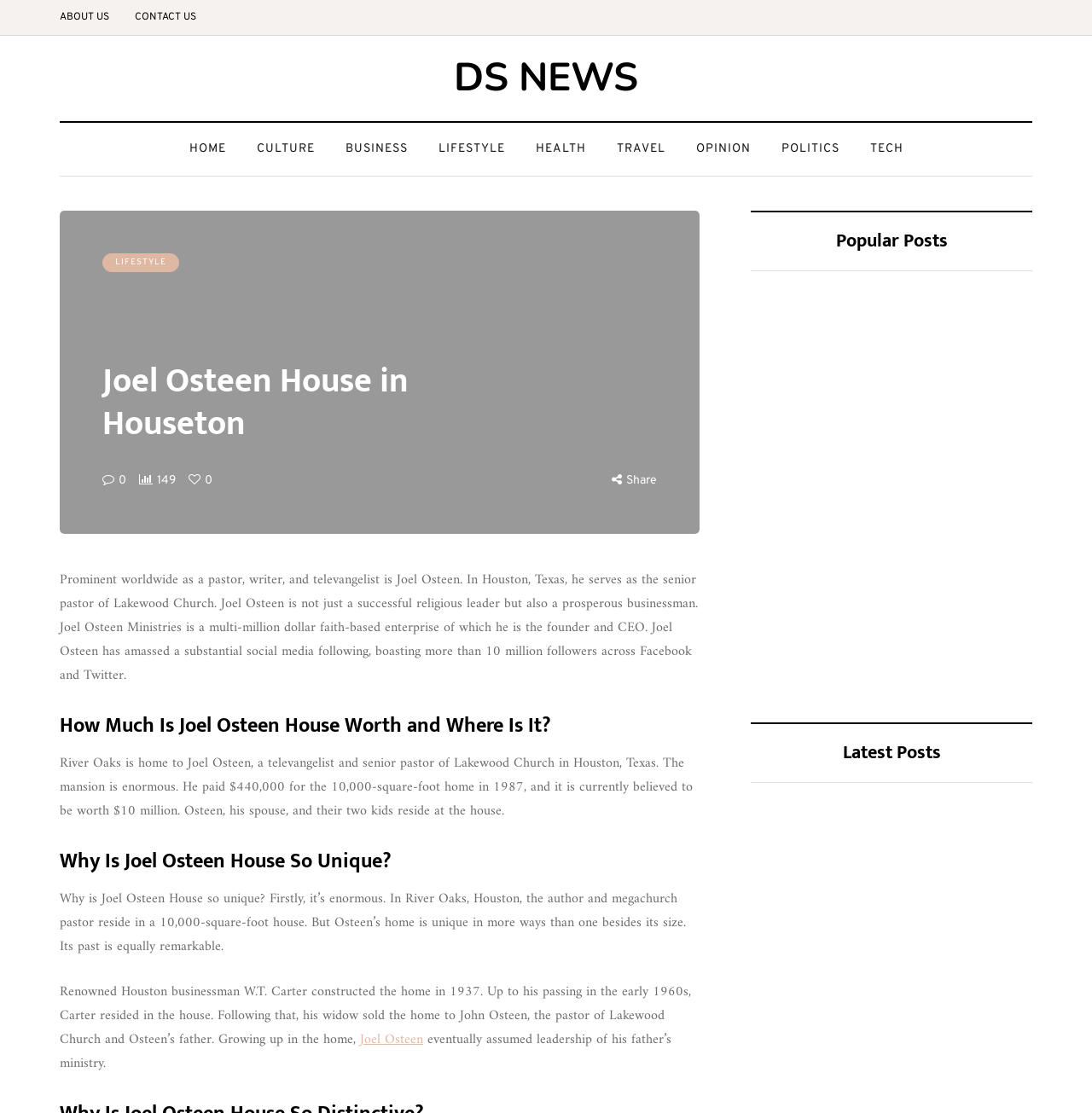Please determine the bounding box coordinates of the area that needs to be clicked to complete this task: 'Click on ABOUT US'. The coordinates must be four float numbers between 0 and 1, formatted as [left, top, right, bottom].

[0.055, 0.0, 0.112, 0.031]